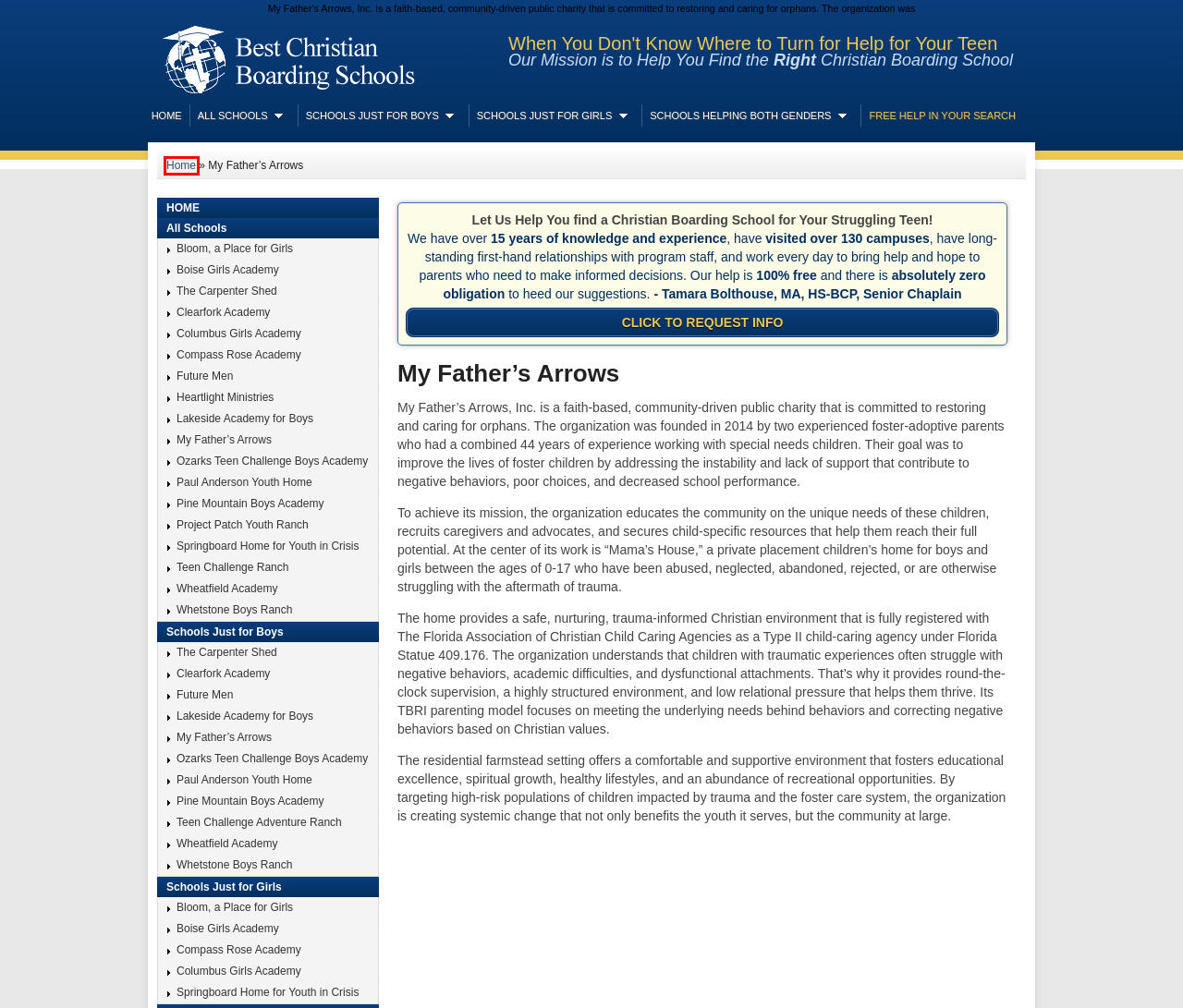You are provided with a screenshot of a webpage containing a red rectangle bounding box. Identify the webpage description that best matches the new webpage after the element in the bounding box is clicked. Here are the potential descriptions:
A. Project Patch Youth Ranch | Best Christian Boarding Schools
B. Best Christian Boarding Schools | Christian boarding schools for teenage boys and girls
C. Ozarks Teen Challenge Boys Academy | Best Christian Boarding Schools
D. Bloom, a Place for Girls | Best Christian Boarding Schools
E. Whetstone Boys Ranch | Best Christian Boarding Schools
F. Let Me Help You . . . | Best Christian Boarding Schools
G. Wheatfield Academy | Best Christian Boarding Schools
H. Columbus Girls Academy | Best Christian Boarding Schools

B